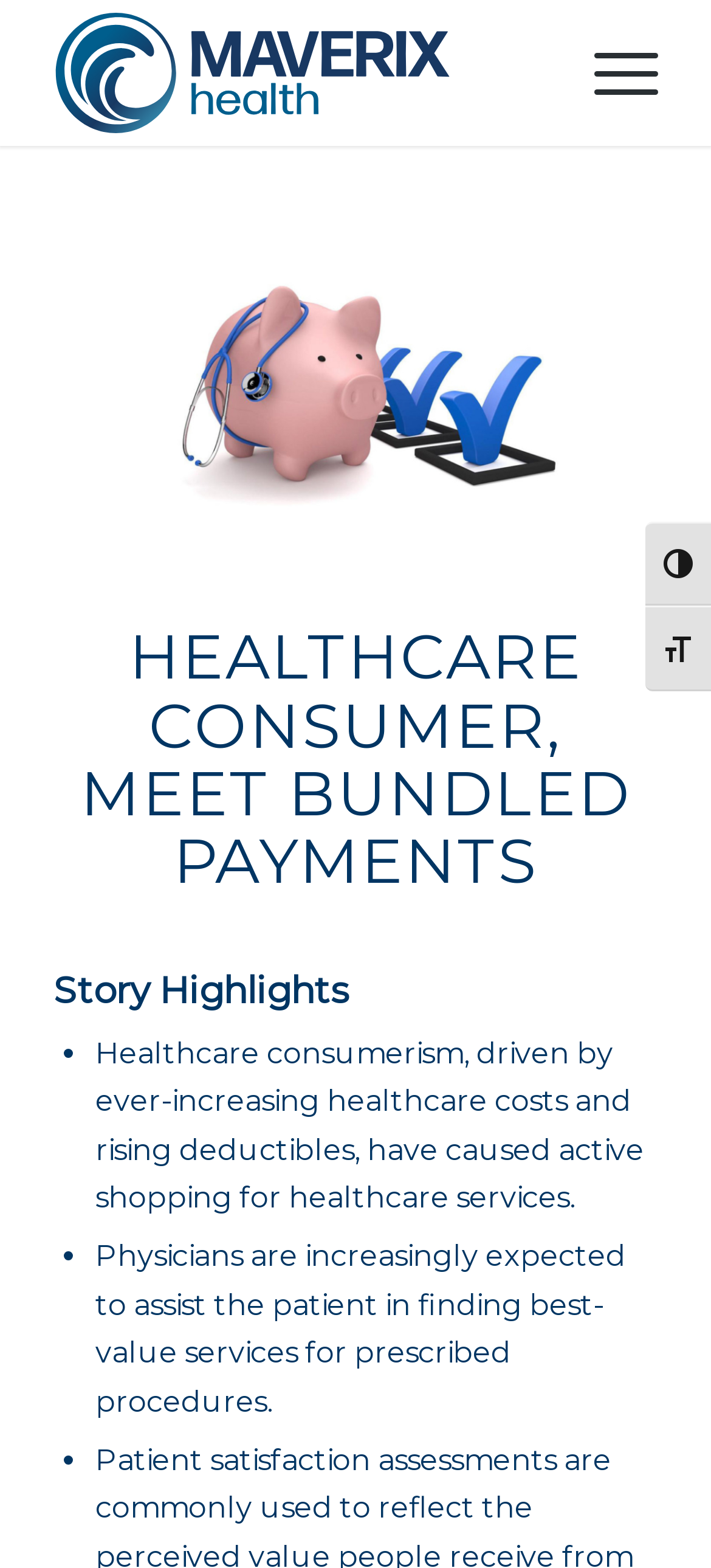Using the given element description, provide the bounding box coordinates (top-left x, top-left y, bottom-right x, bottom-right y) for the corresponding UI element in the screenshot: Menu Menu

[0.784, 0.0, 0.925, 0.093]